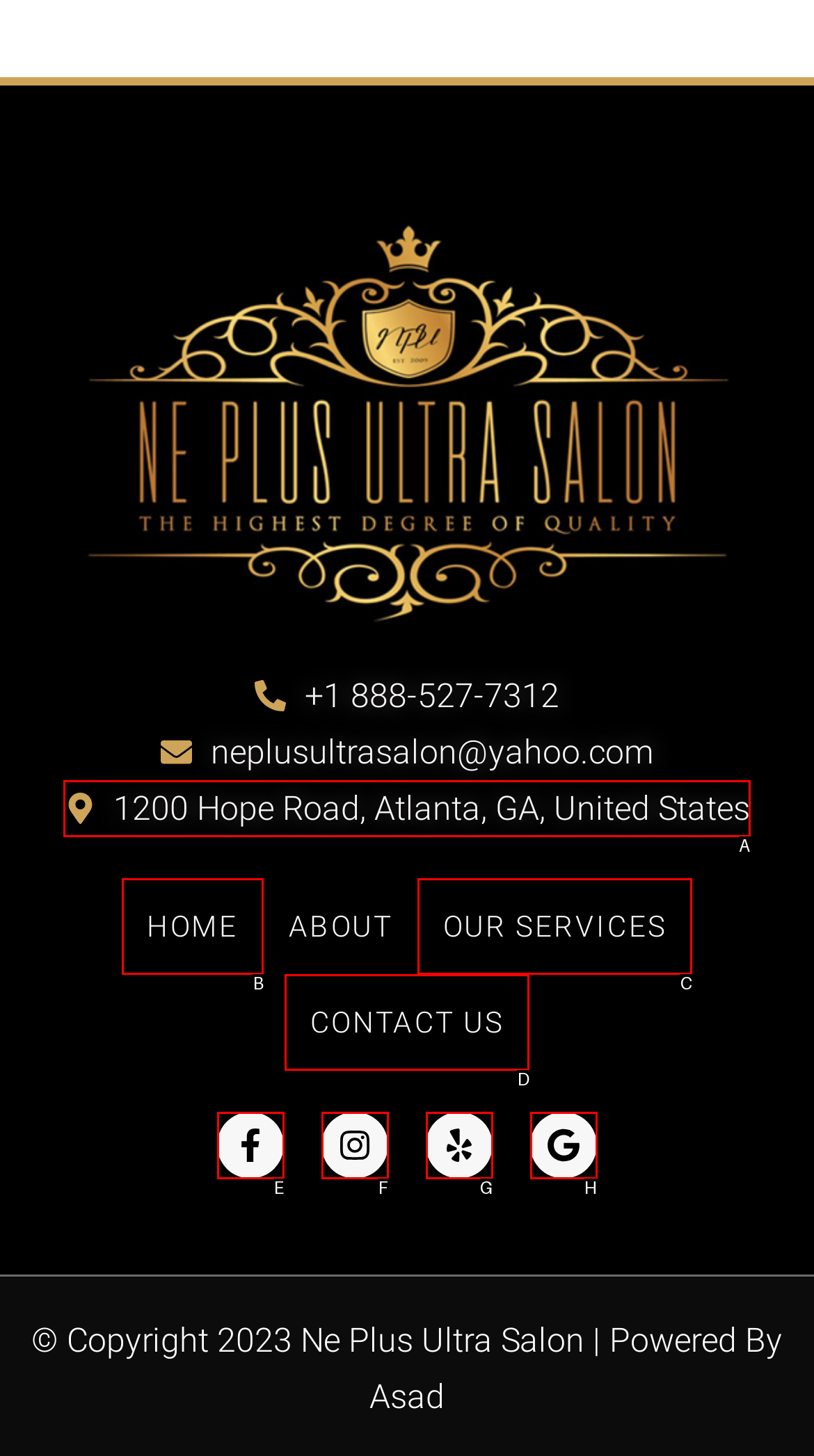Pick the option that corresponds to: Education News
Provide the letter of the correct choice.

None